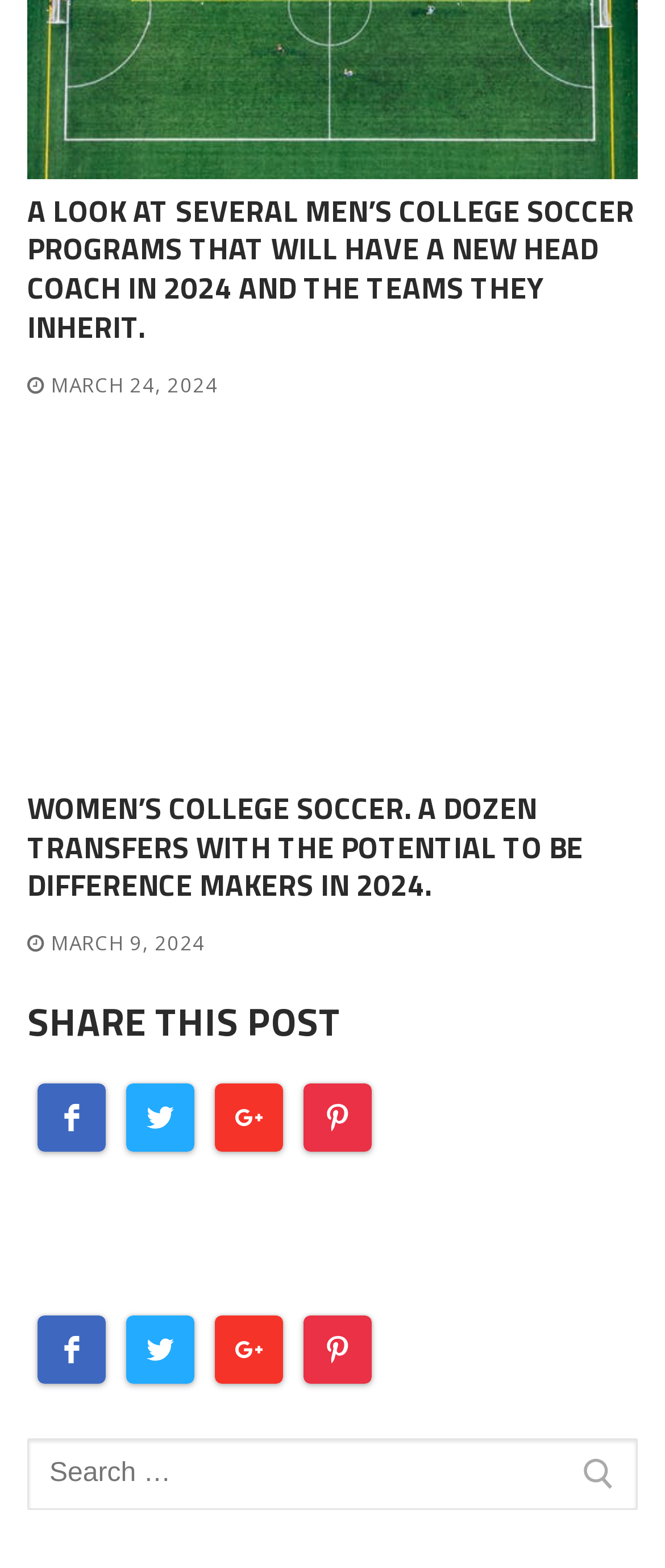How many articles are on this webpage?
Refer to the image and provide a concise answer in one word or phrase.

2